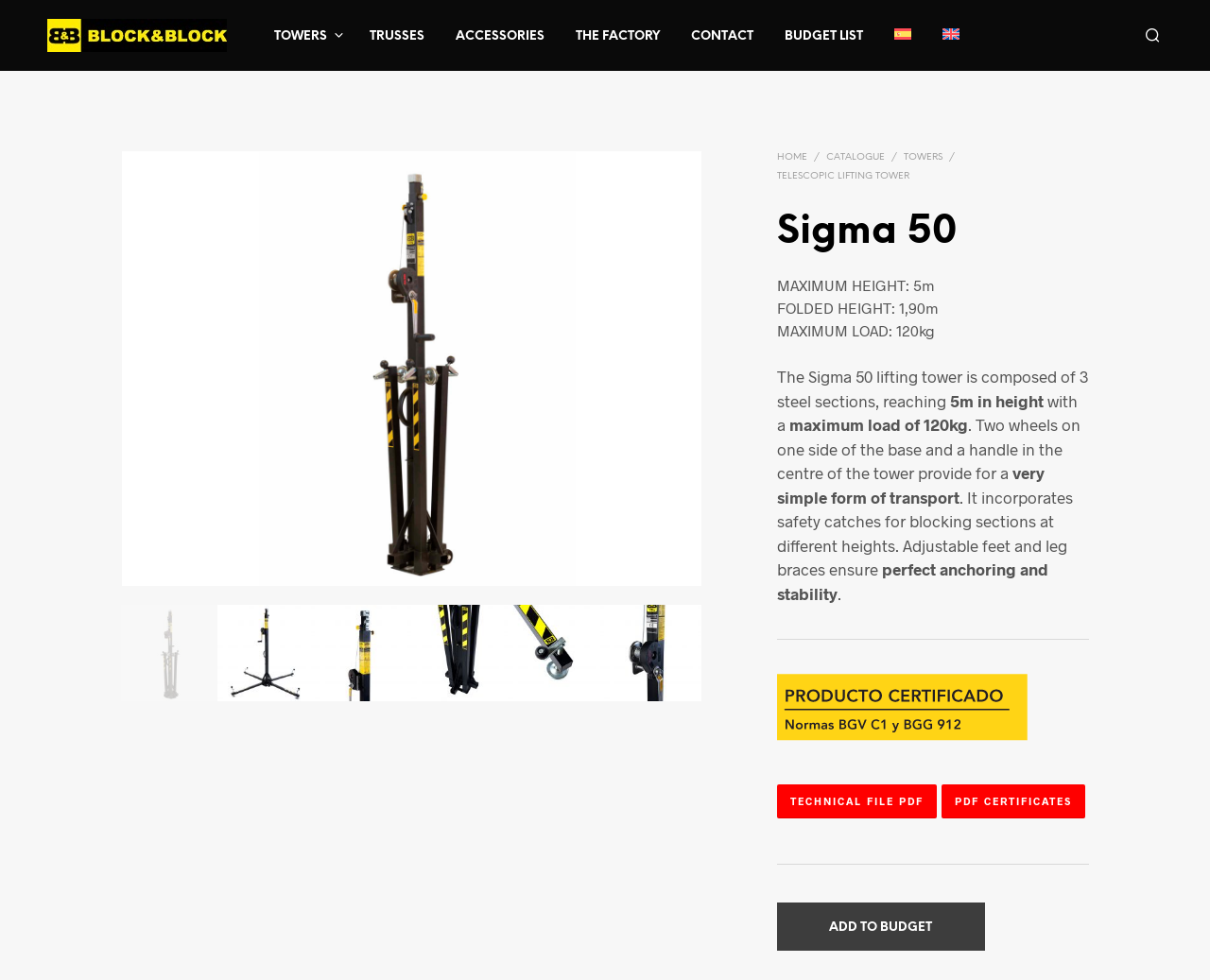Pinpoint the bounding box coordinates of the element you need to click to execute the following instruction: "Add to budget". The bounding box should be represented by four float numbers between 0 and 1, in the format [left, top, right, bottom].

[0.642, 0.921, 0.814, 0.97]